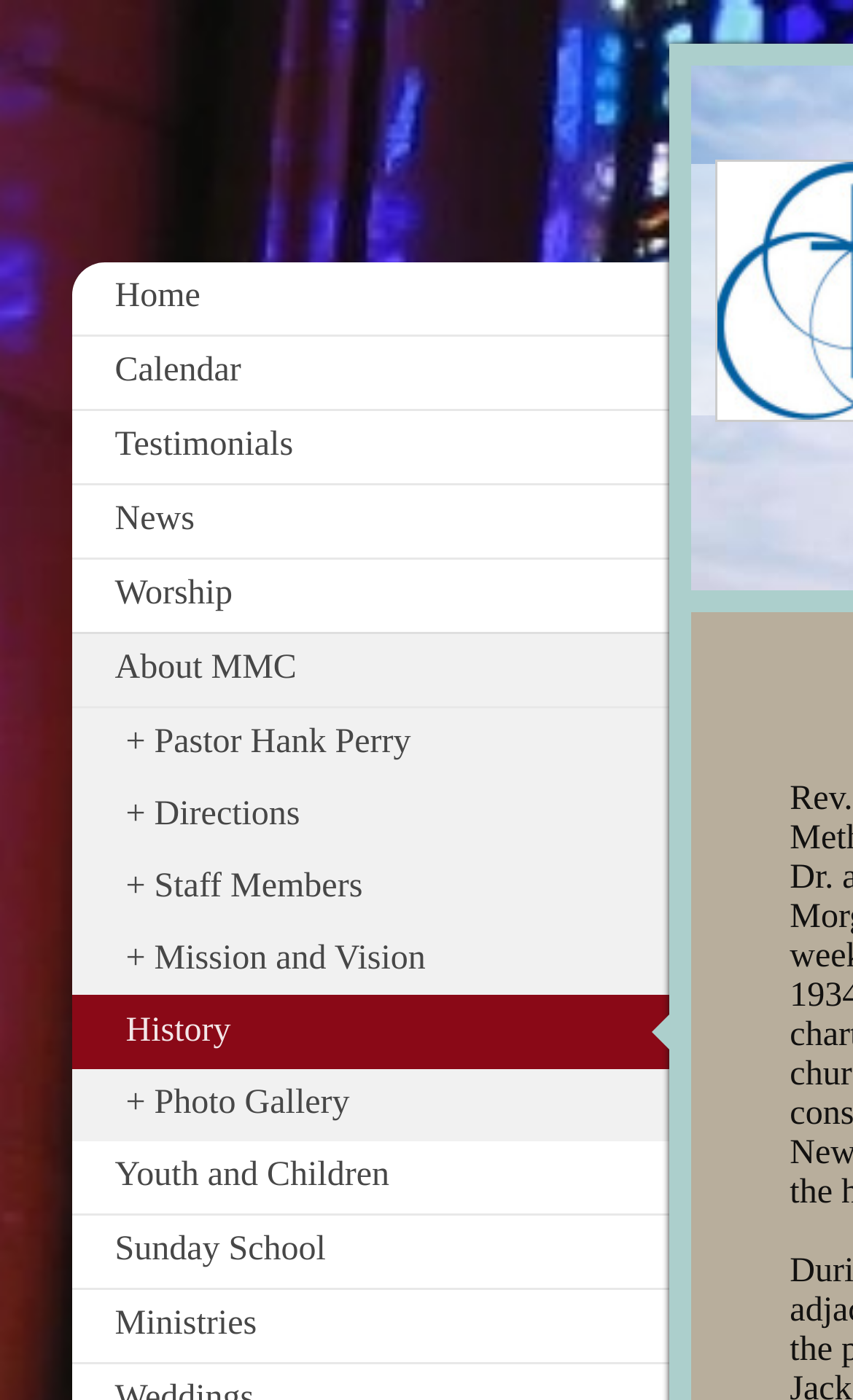Find and specify the bounding box coordinates that correspond to the clickable region for the instruction: "view worship information".

[0.083, 0.398, 0.785, 0.453]